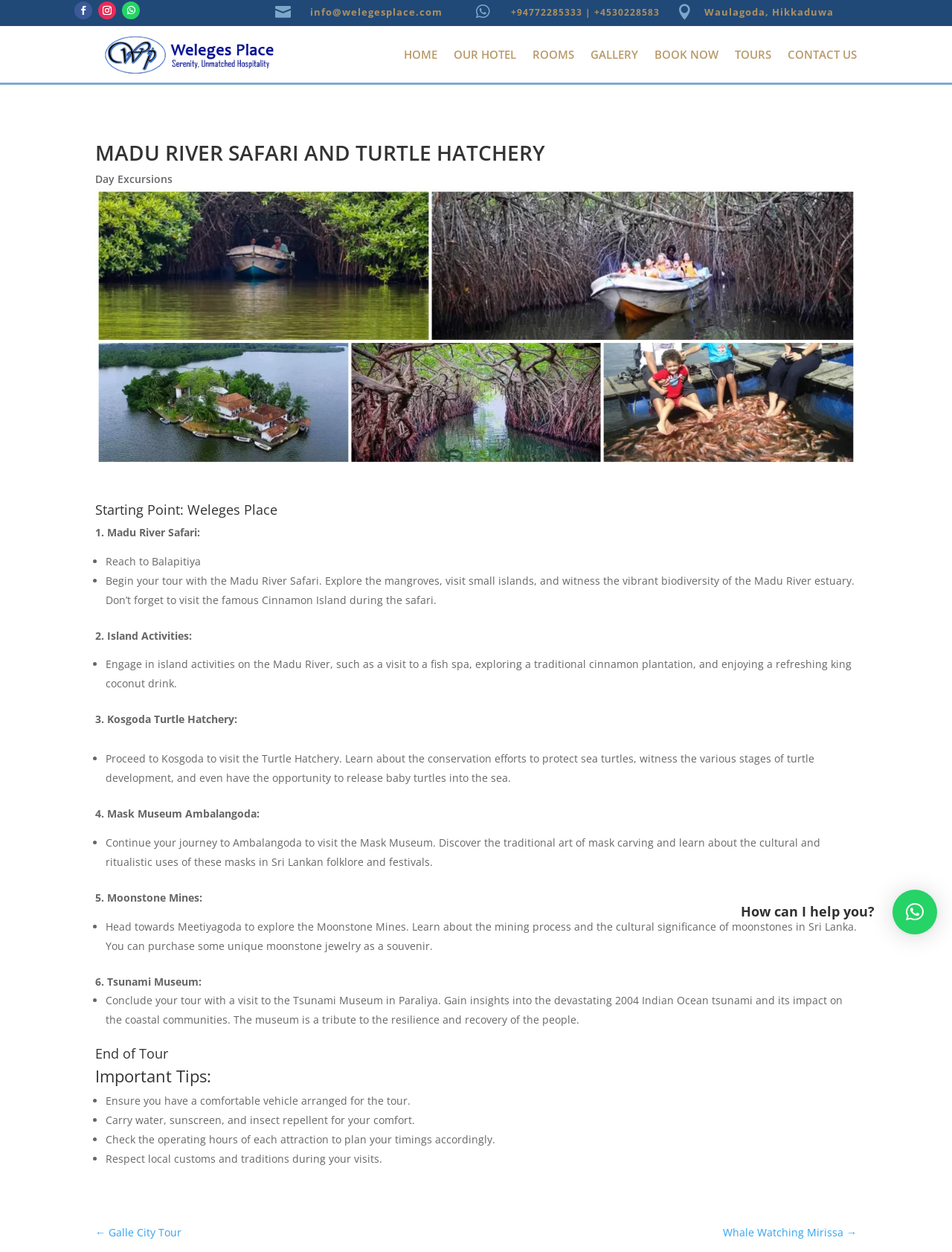Find the bounding box coordinates for the area you need to click to carry out the instruction: "Click the CONTACT US link". The coordinates should be four float numbers between 0 and 1, indicated as [left, top, right, bottom].

[0.827, 0.021, 0.9, 0.066]